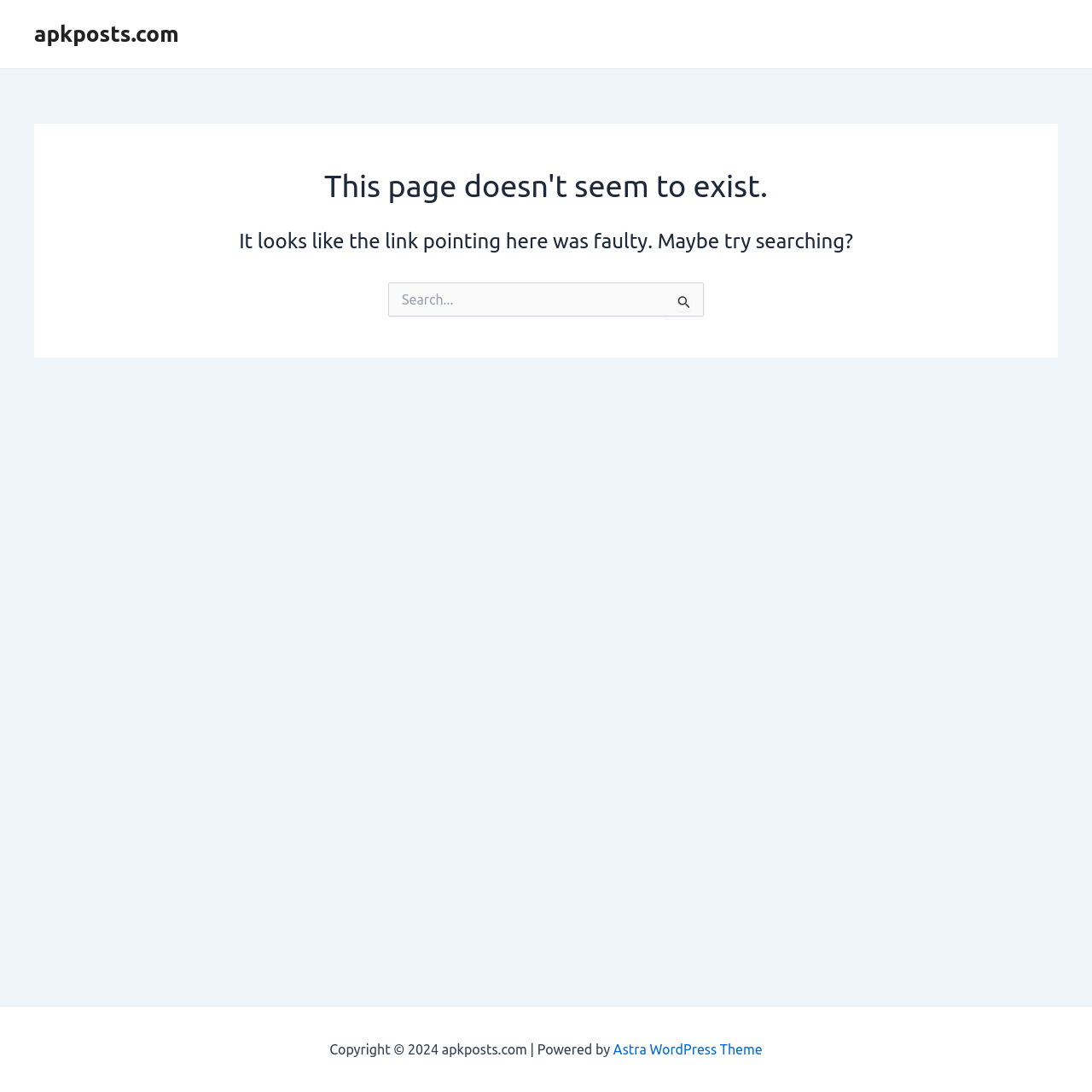What is the purpose of the search box?
Based on the image, answer the question with a single word or brief phrase.

Search for content